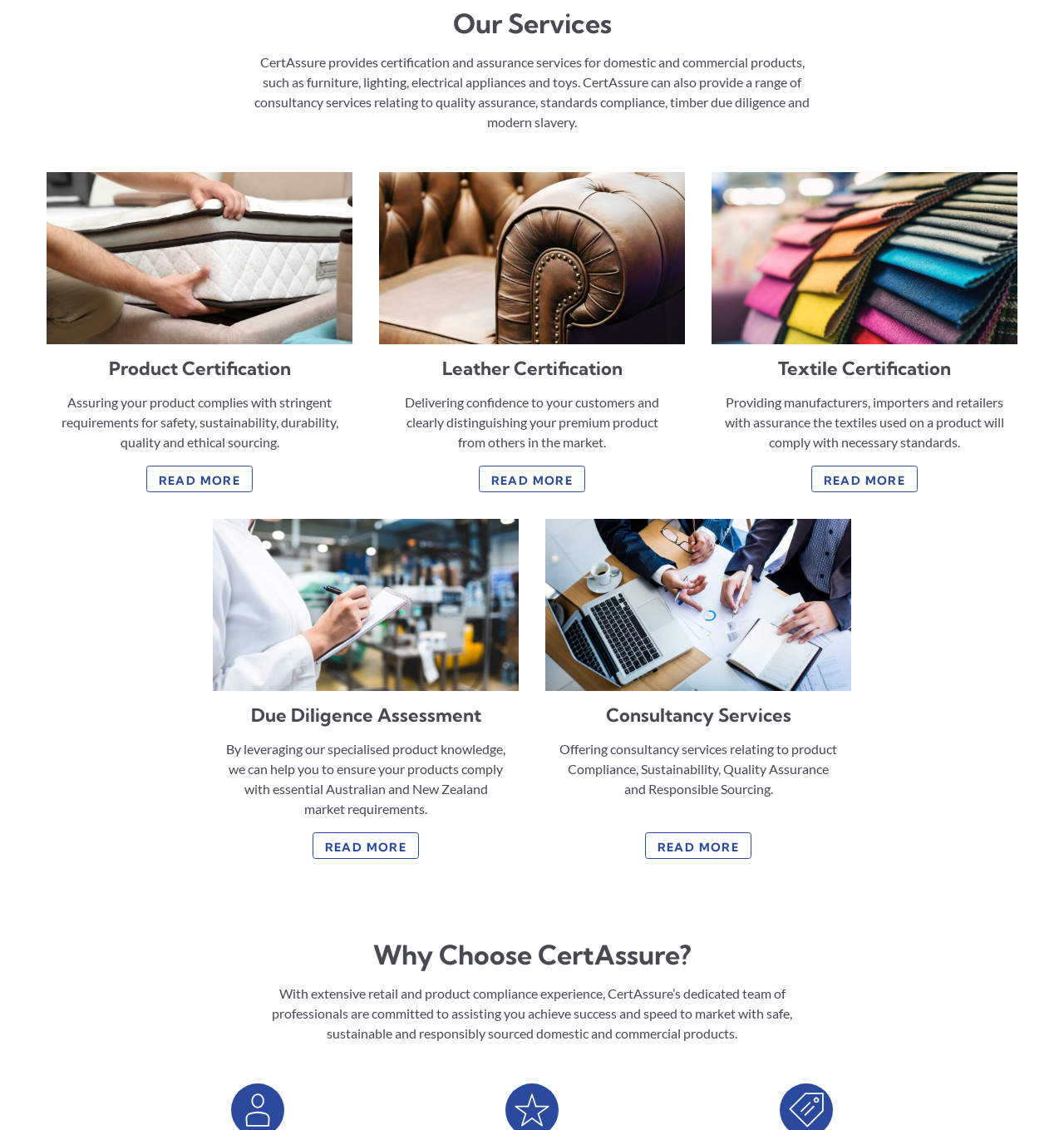Please identify the bounding box coordinates of the element that needs to be clicked to execute the following command: "View consultancy services". Provide the bounding box using four float numbers between 0 and 1, formatted as [left, top, right, bottom].

[0.606, 0.737, 0.706, 0.76]